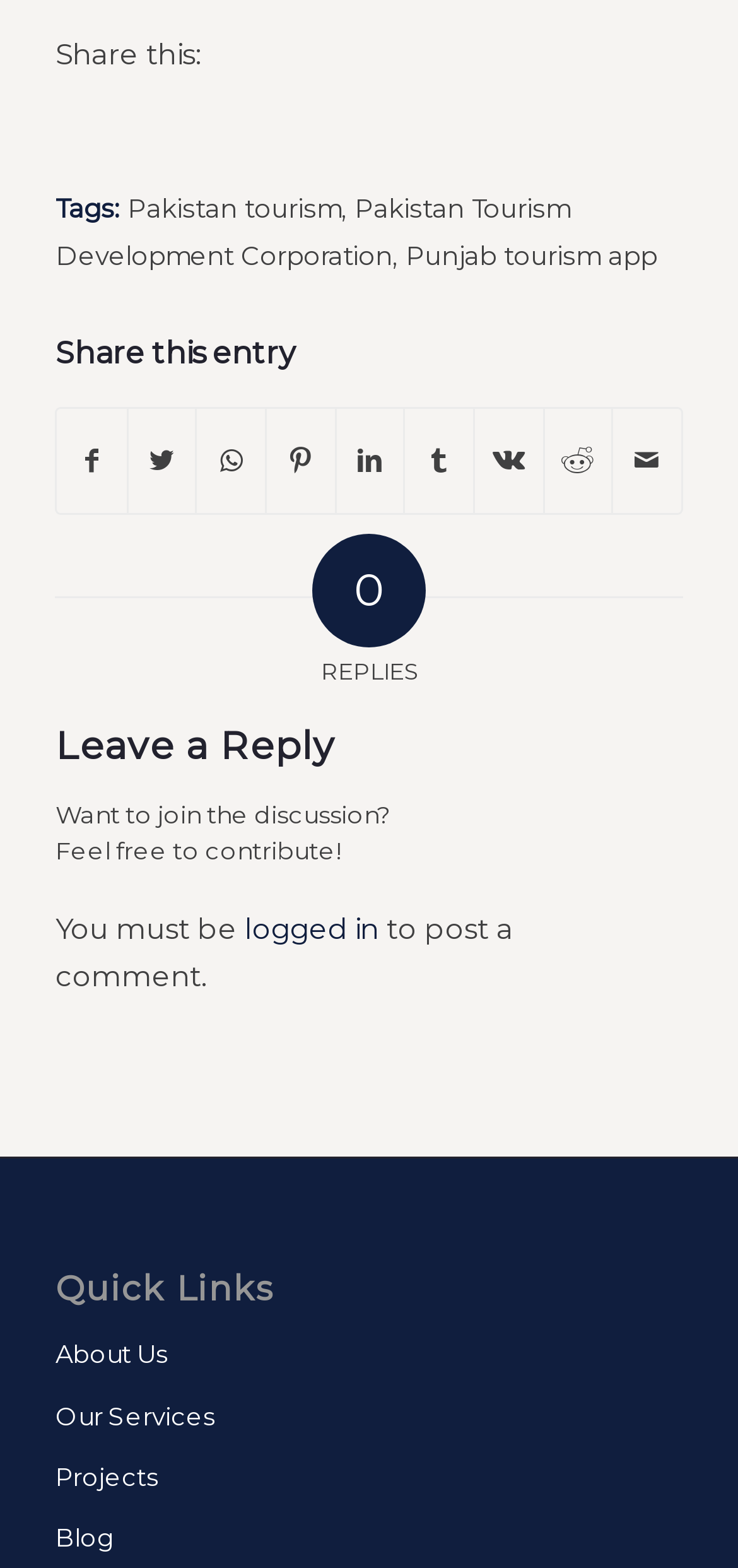Determine the bounding box coordinates of the clickable element to complete this instruction: "Leave a reply". Provide the coordinates in the format of four float numbers between 0 and 1, [left, top, right, bottom].

[0.075, 0.462, 0.797, 0.489]